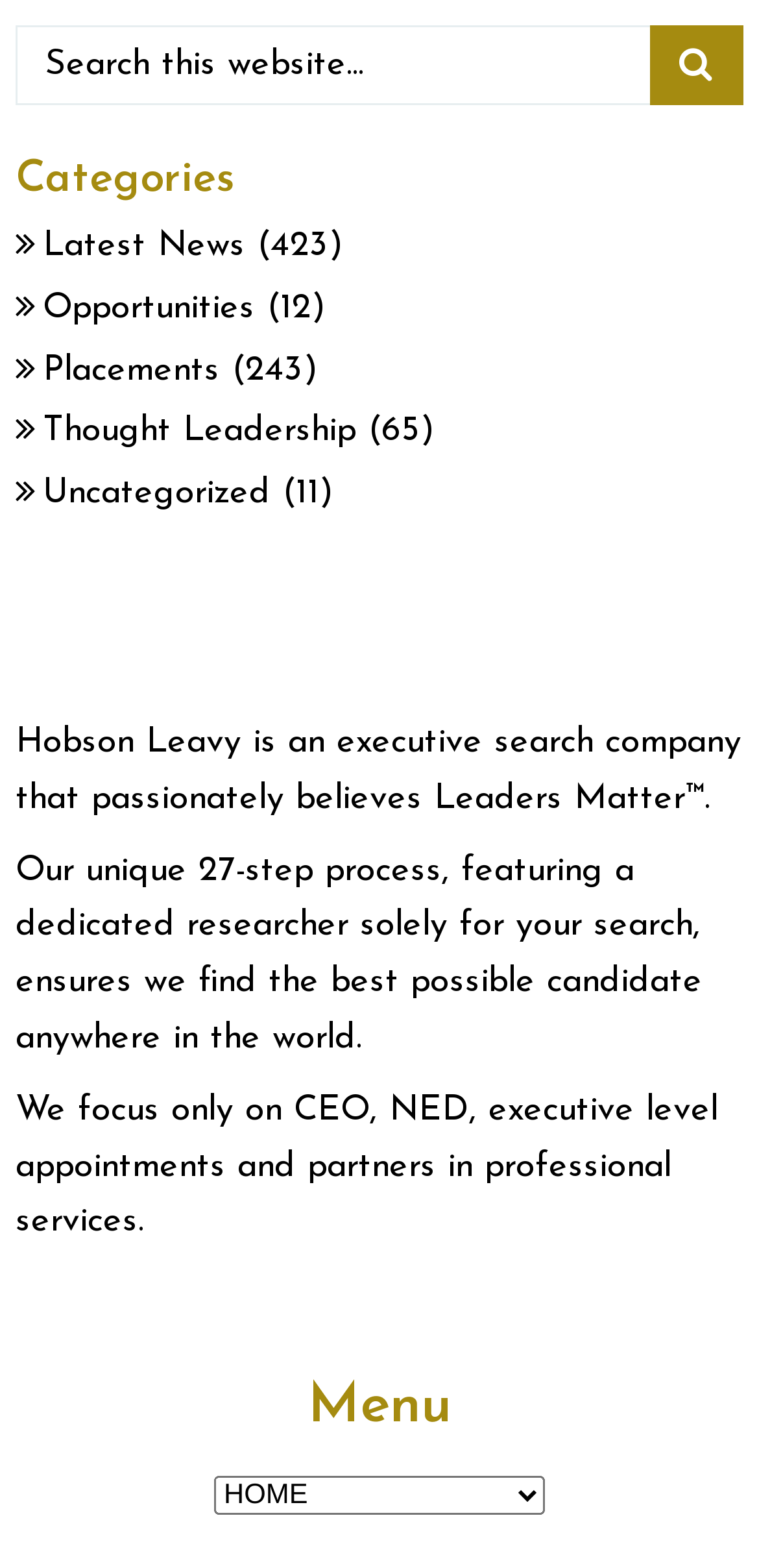Given the element description "name="s" placeholder="Search this website..."", identify the bounding box of the corresponding UI element.

[0.021, 0.016, 0.979, 0.067]